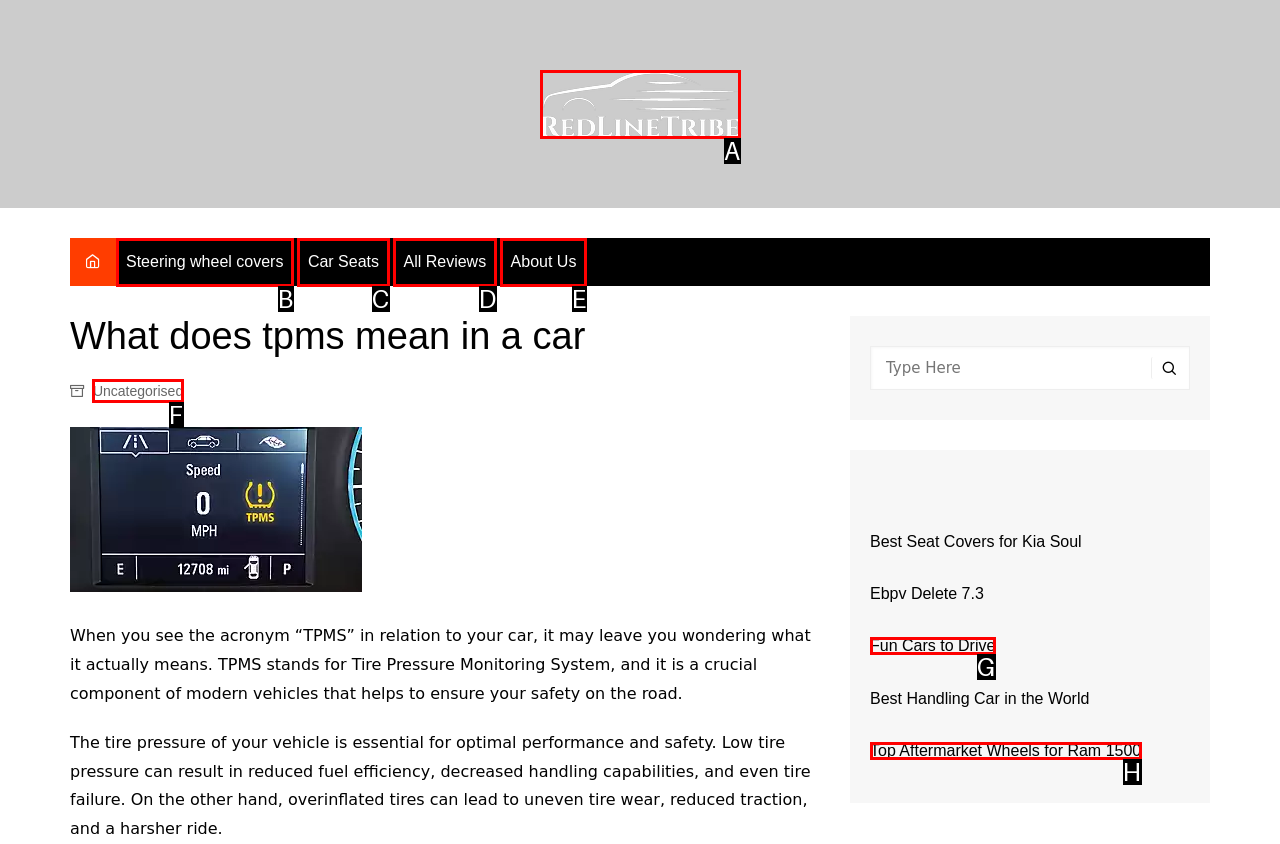Identify the HTML element that best fits the description: Gallery. Respond with the letter of the corresponding element.

None